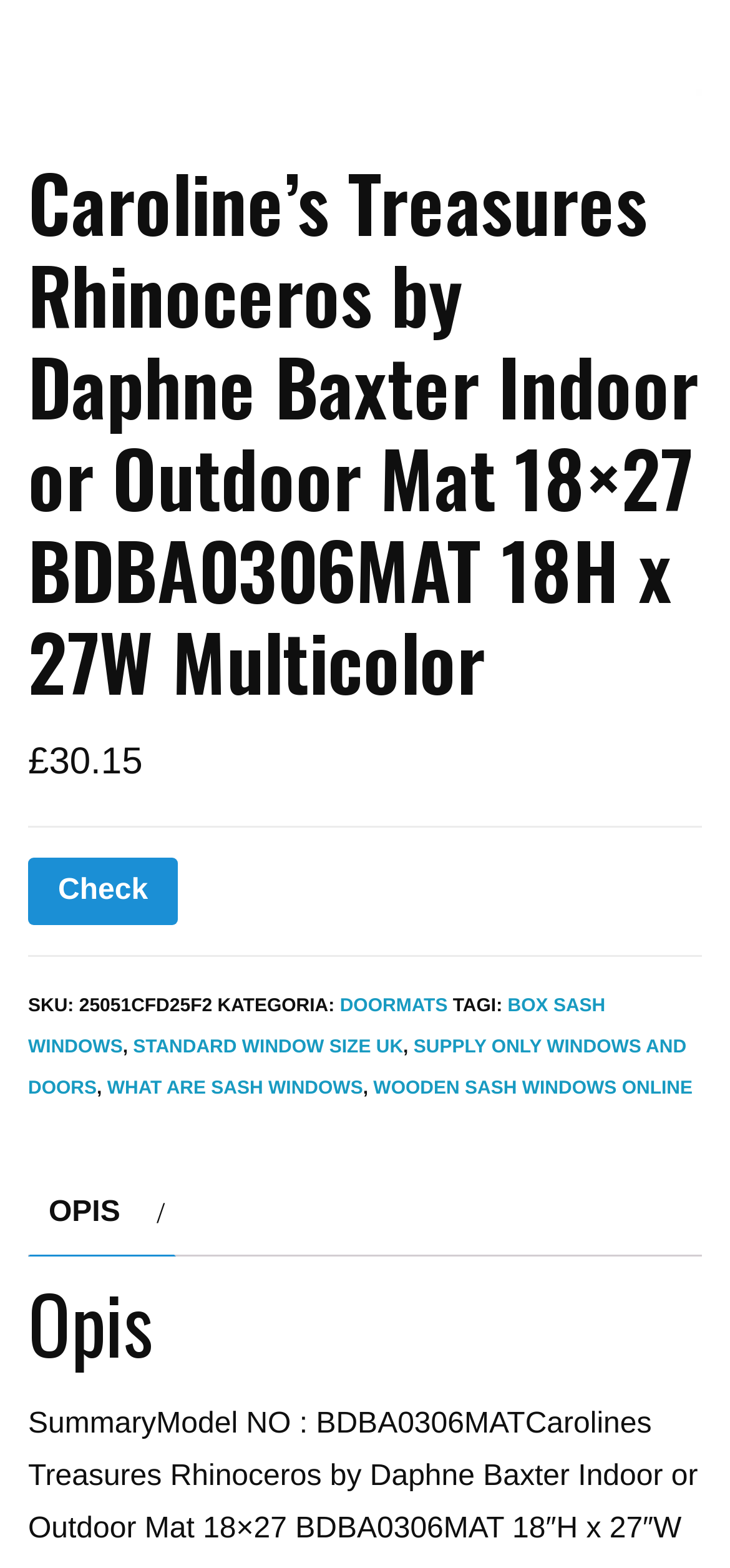What is the price of the product?
Based on the image, answer the question with as much detail as possible.

The price of the product can be found next to the 'Check' button, which is £30.15.